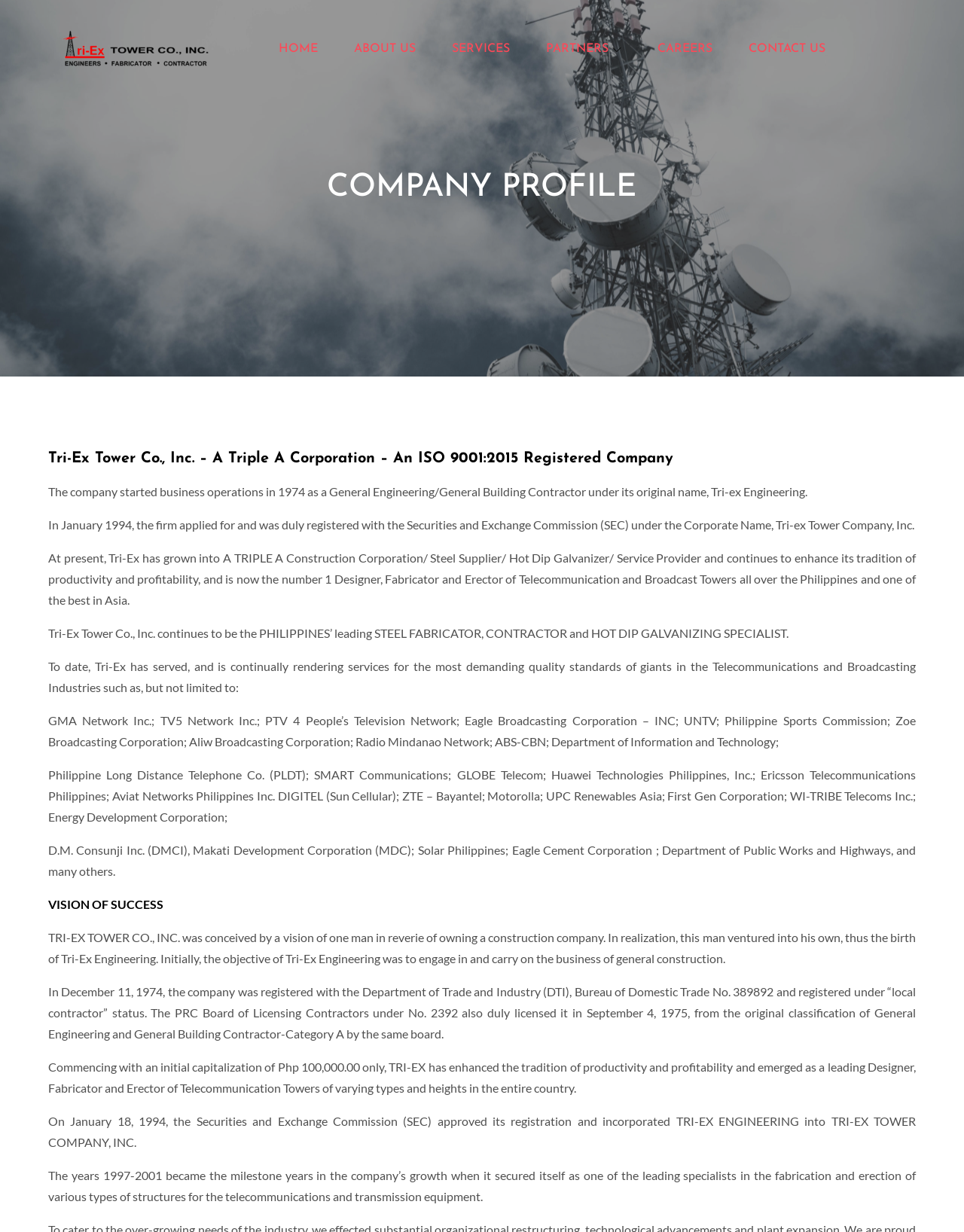What type of company is Tri-Ex Tower Co., Inc.?
Please give a detailed answer to the question using the information shown in the image.

Based on the webpage content, Tri-Ex Tower Co., Inc. is described as a construction corporation, specifically a Triple A Corporation and an ISO 9001:2015 Registered Company.